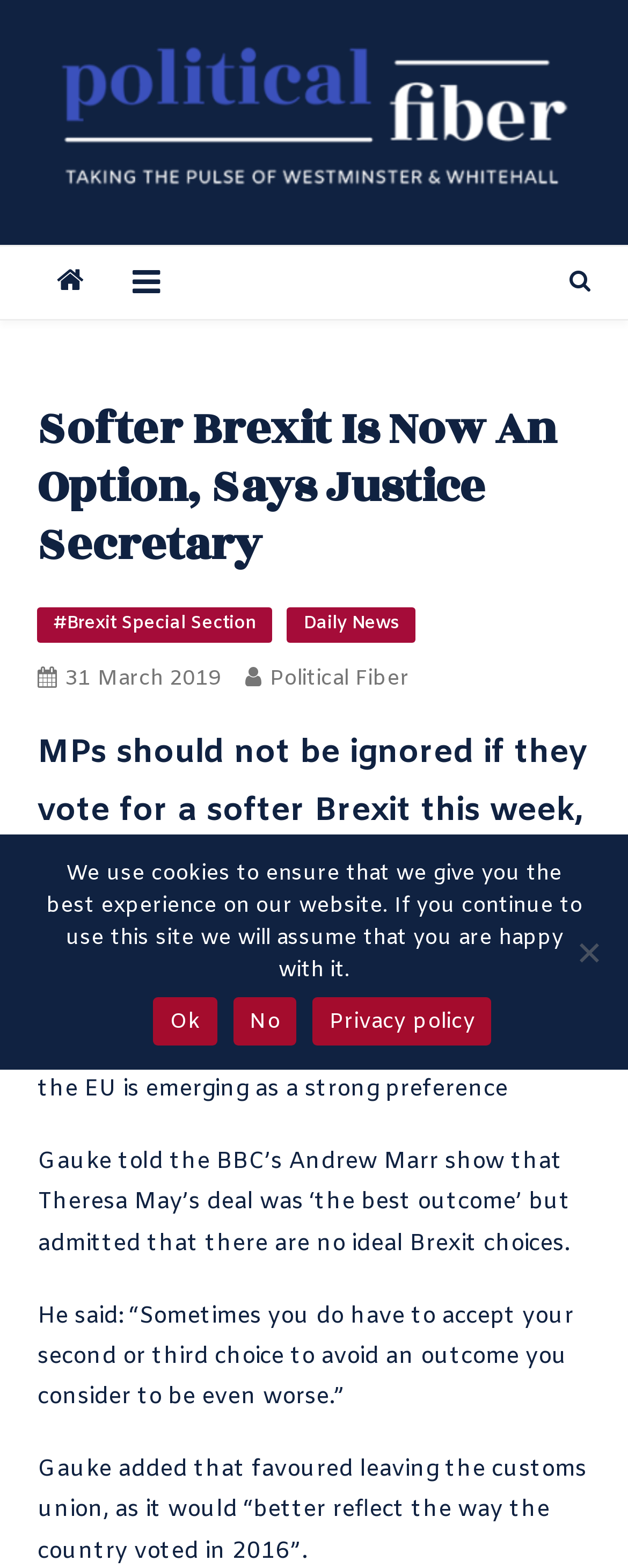Describe all significant elements and features of the webpage.

This webpage is about a news article discussing Brexit, with the title "Softer Brexit Is Now An Option, Says Justice Secretary". At the top, there is a logo of "Political Fiber" accompanied by a link to the website. Below the logo, there are three social media links represented by icons.

The main content of the article is divided into sections. The first section has a heading with the title of the article, followed by links to a "Brexit Special Section" and "Daily News". There is also a link to the date "31 March 2019" and another link to "Political Fiber".

The article itself is composed of five paragraphs of text, which discuss the Justice Secretary David Gauke's comments on Brexit. The text explains that MPs should not be ignored if they vote for a softer Brexit, and that a customs union with the EU is emerging as a strong preference.

At the bottom of the page, there is a dialog box for a "Cookie Notice" that informs users about the website's use of cookies. The dialog box has a message explaining the use of cookies, and three links: "Ok", "No", and "Privacy policy". There is also a separate "No" button at the bottom right corner of the page.